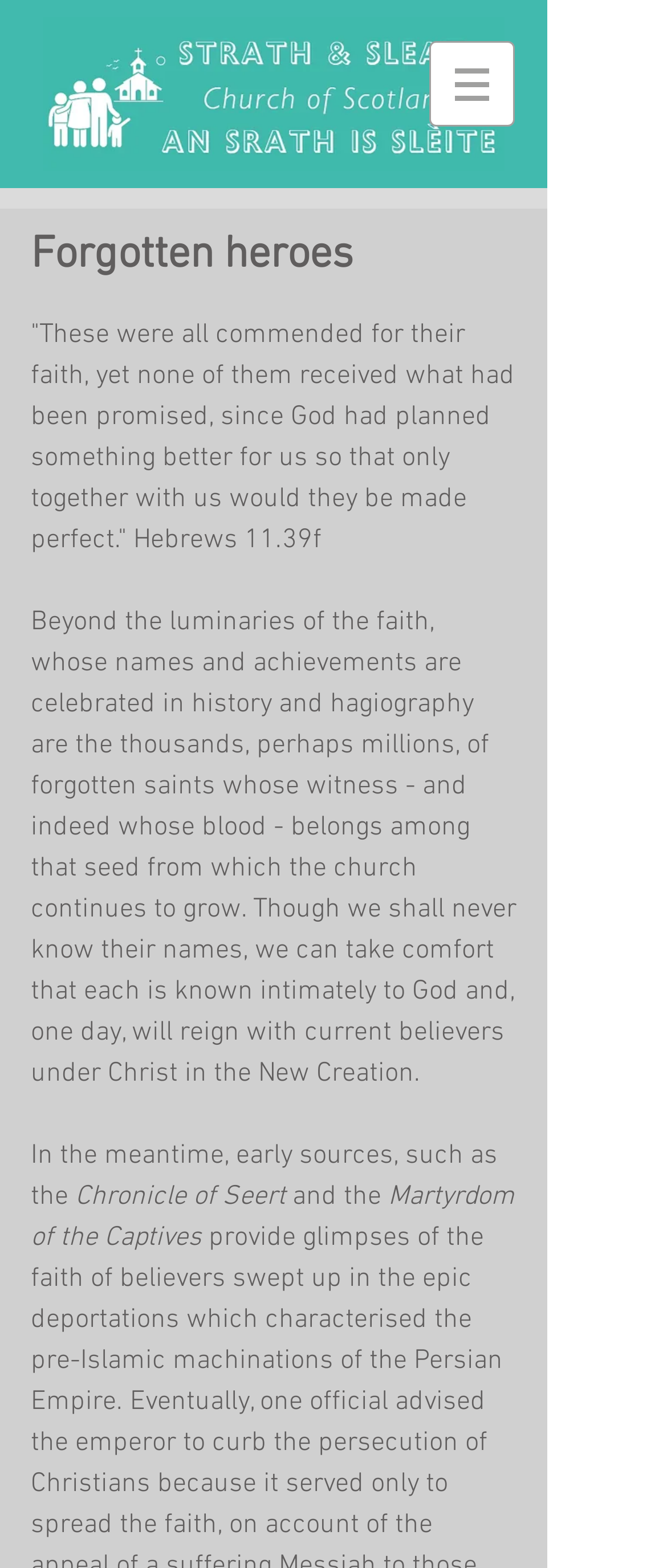What is the Bible verse mentioned?
Please provide a single word or phrase in response based on the screenshot.

Hebrews 11.39f